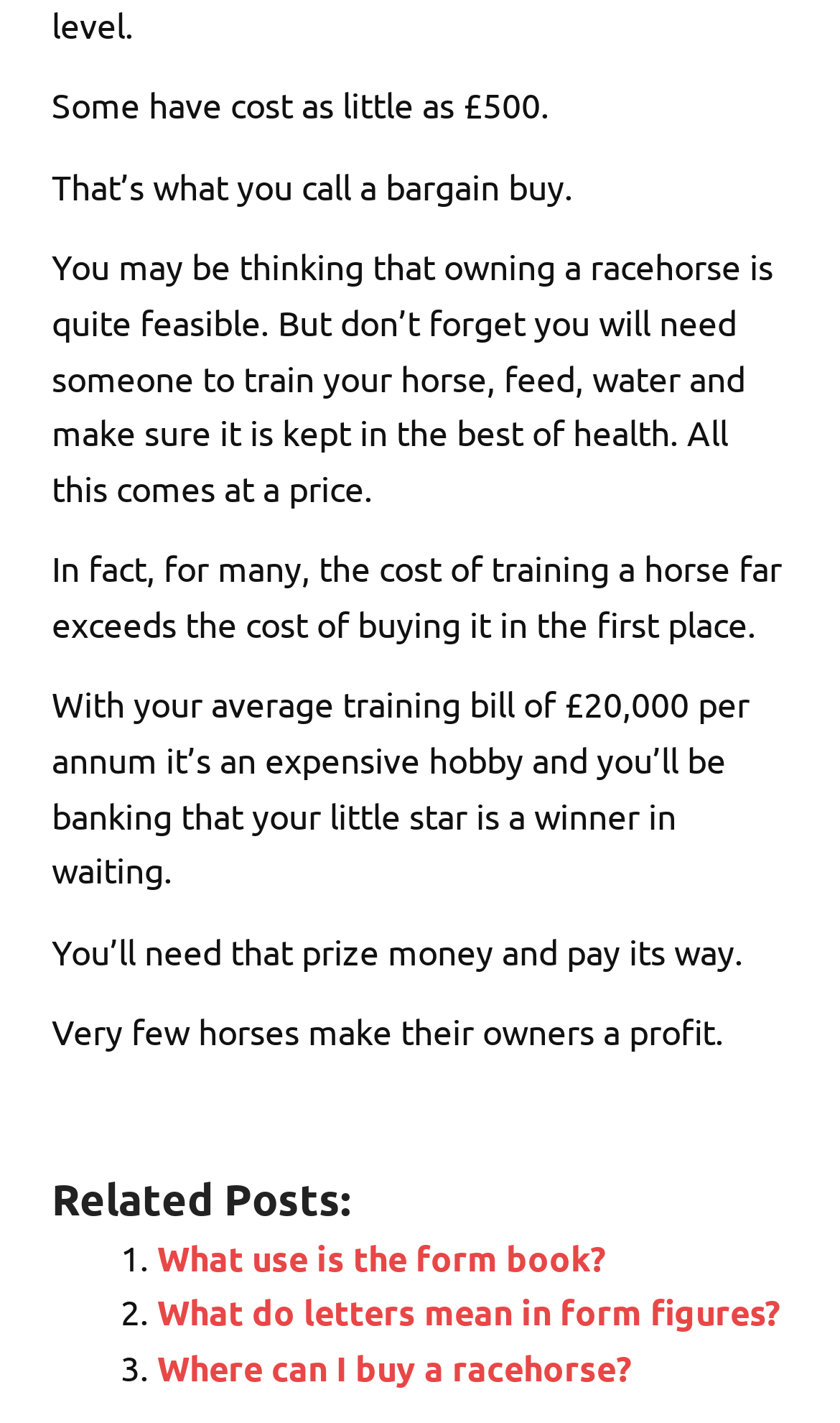What is the purpose of prize money?
Please provide a comprehensive answer based on the information in the image.

The purpose of prize money is mentioned in the sixth sentence of the webpage, which states 'You’ll need that prize money and pay its way.'